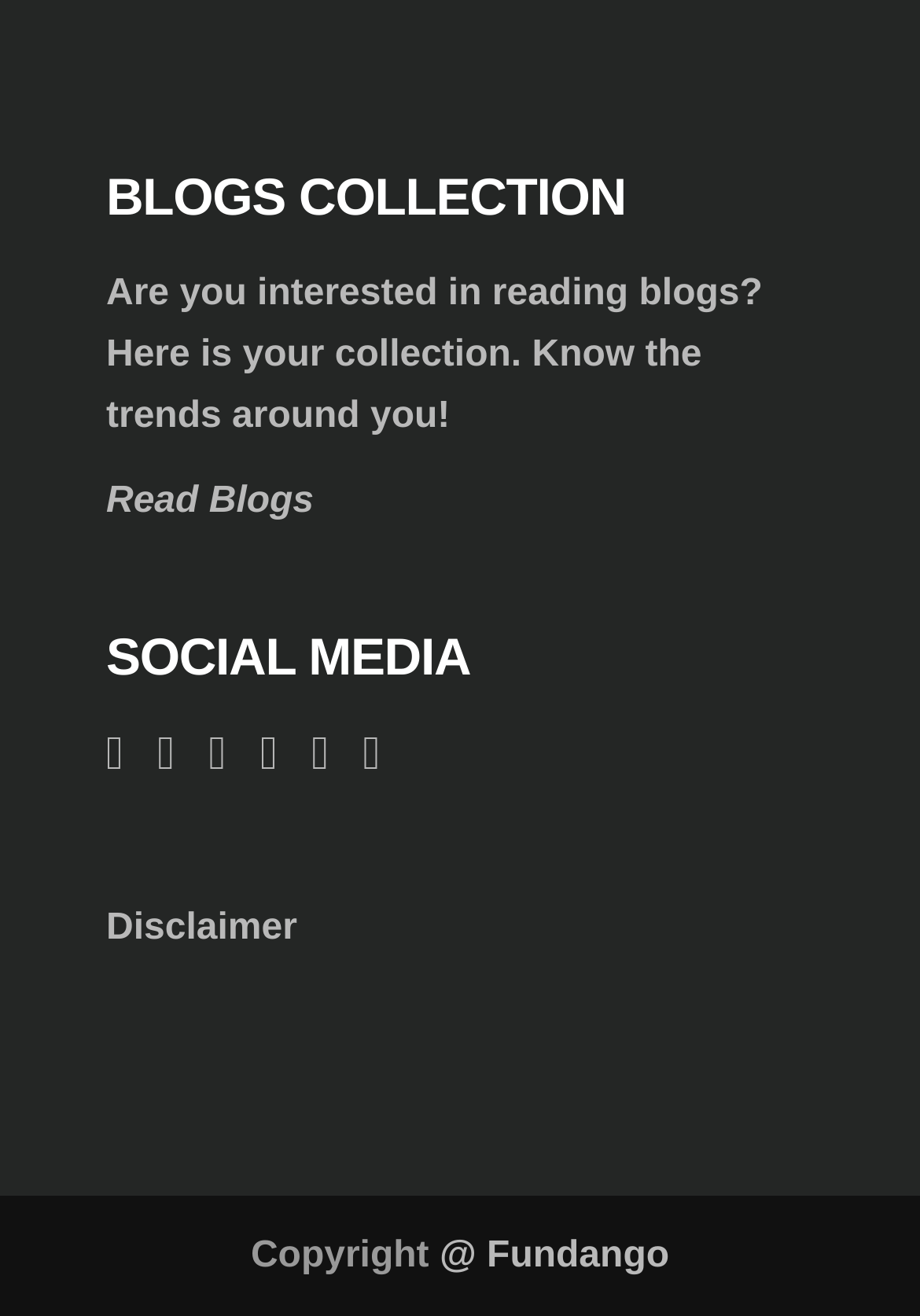Kindly determine the bounding box coordinates for the clickable area to achieve the given instruction: "Go to the last slide".

None